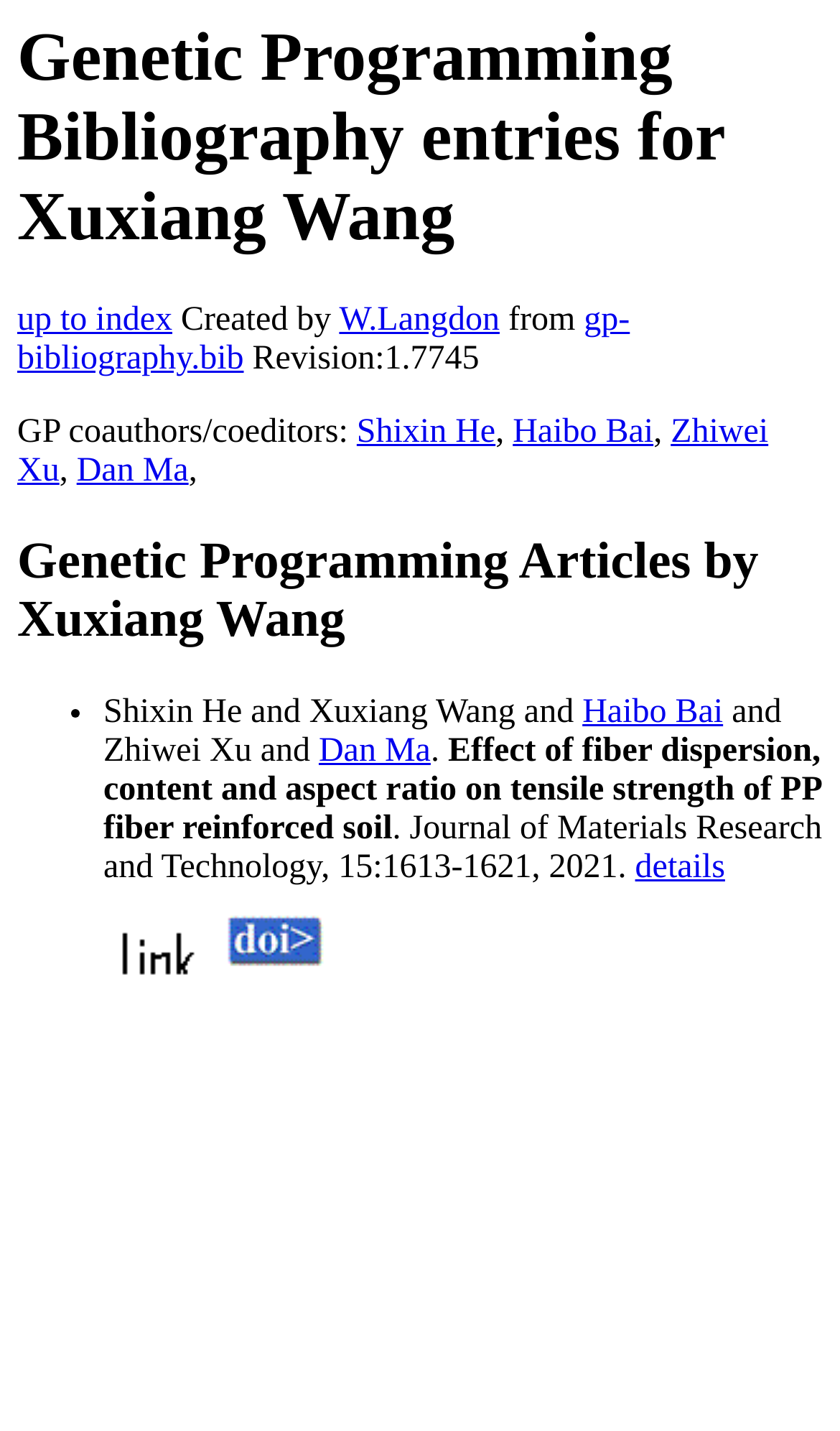Please find the bounding box coordinates of the element that must be clicked to perform the given instruction: "visit W.Langdon's page". The coordinates should be four float numbers from 0 to 1, i.e., [left, top, right, bottom].

[0.404, 0.212, 0.595, 0.237]